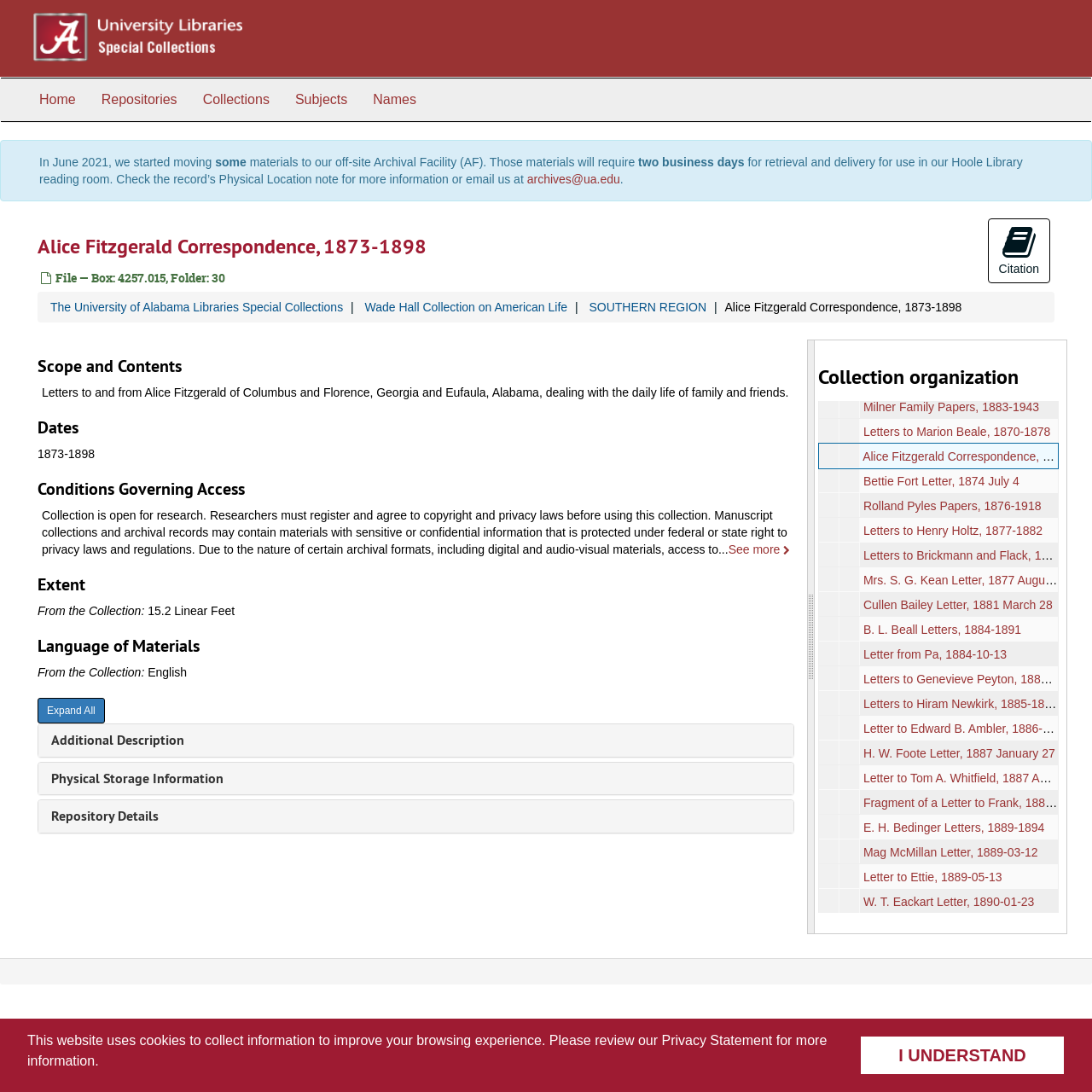Based on the image, give a detailed response to the question: What is the language of the materials?

The language of the materials can be found in the heading 'Language of Materials' which is located in the middle of the webpage, with a bounding box coordinate of [0.034, 0.583, 0.727, 0.6]. The StaticText 'English' is located below the heading, with a bounding box coordinate of [0.132, 0.609, 0.171, 0.622].